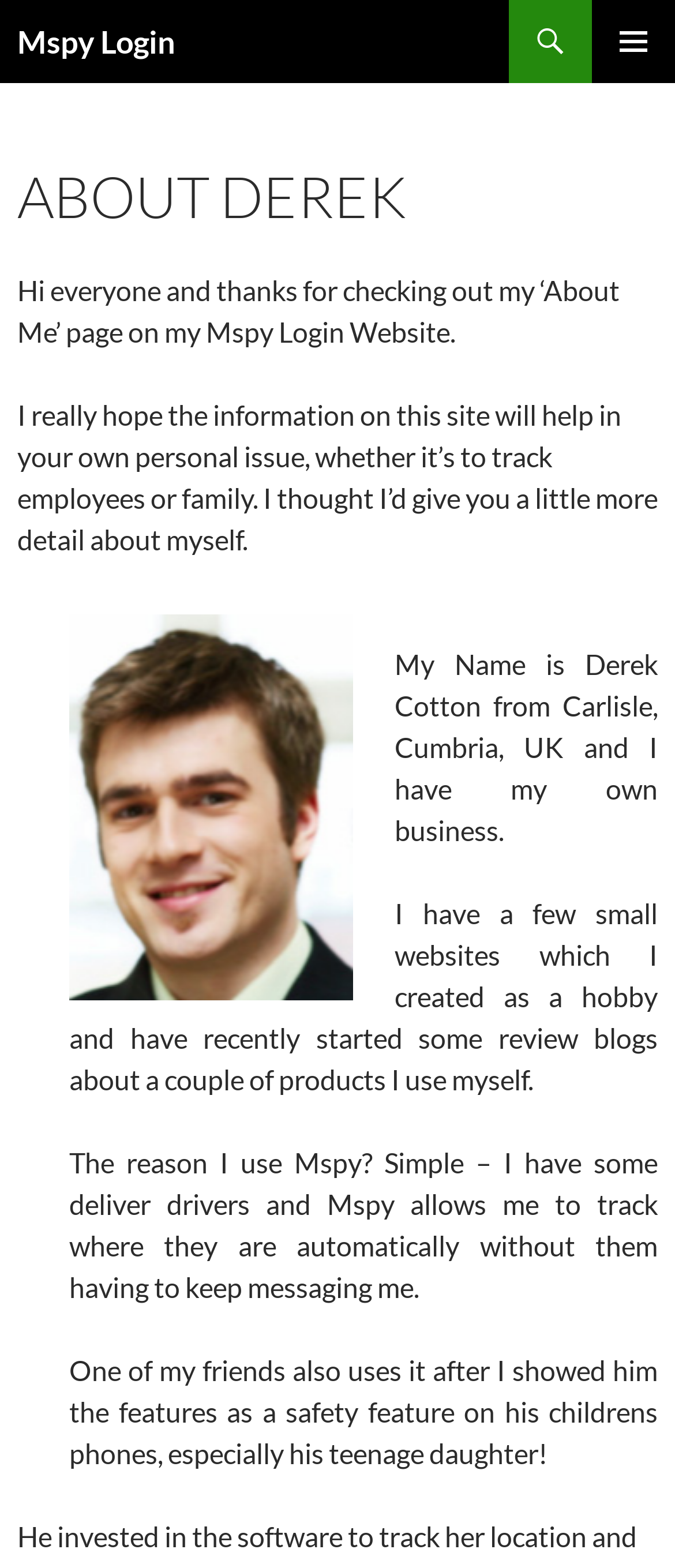Offer a comprehensive description of the webpage’s content and structure.

The webpage is about Derek, the author of Mspy Login. At the top, there is a heading "Mspy Login" which is also a link. To the right of the heading, there is a button labeled "PRIMARY MENU". Below the heading, there is a link "SKIP TO CONTENT". 

The main content of the page is divided into sections. The first section has a heading "ABOUT DEREK" and contains a brief introduction to Derek, the author. Below the heading, there are several paragraphs of text that describe Derek's background, his business, and his experience with Mspy. 

To the right of the second paragraph, there is an image of Derek Cotton. The image is positioned below the "PRIMARY MENU" button and above the third paragraph of text. 

The text paragraphs are arranged vertically, with the image of Derek Cotton placed to the right of the second paragraph. The overall layout is organized, with clear headings and concise text.